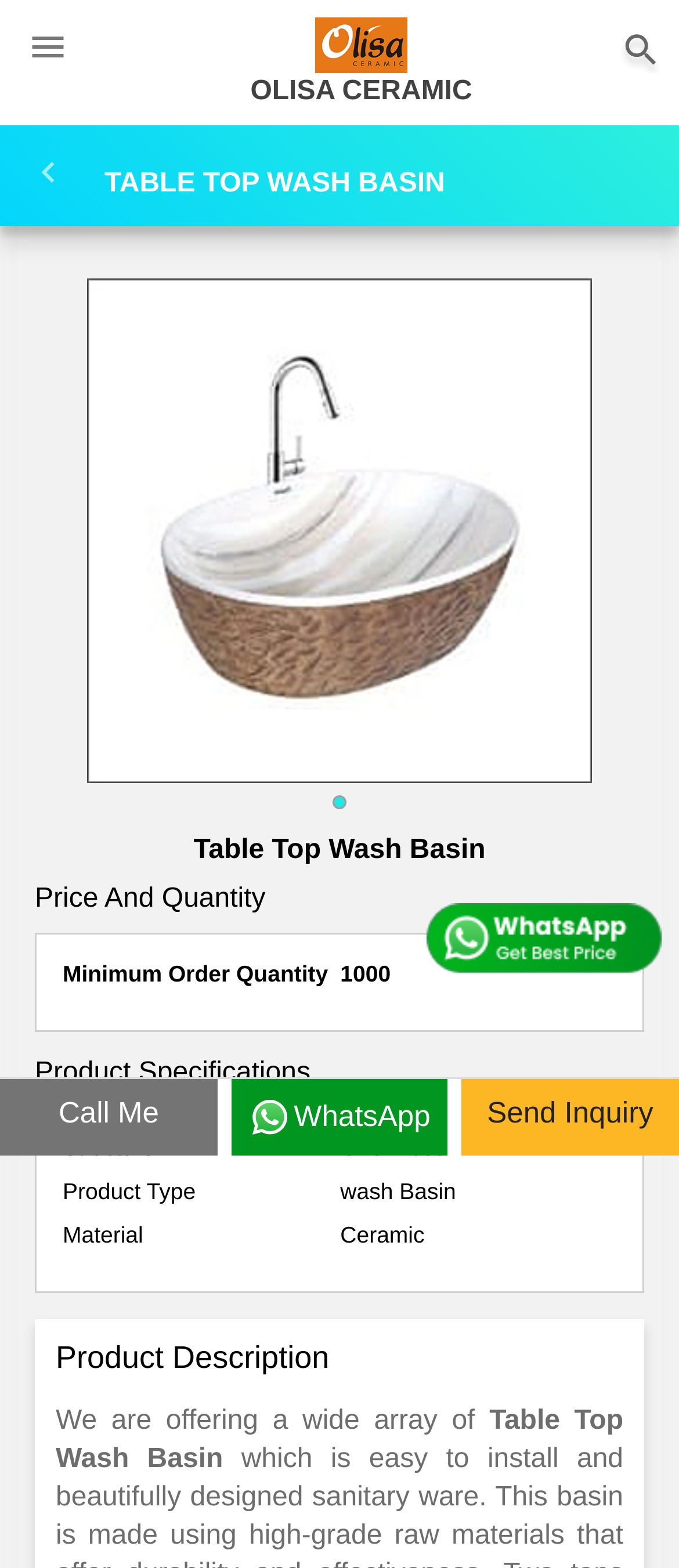Please reply to the following question with a single word or a short phrase:
How many contact methods are provided?

3